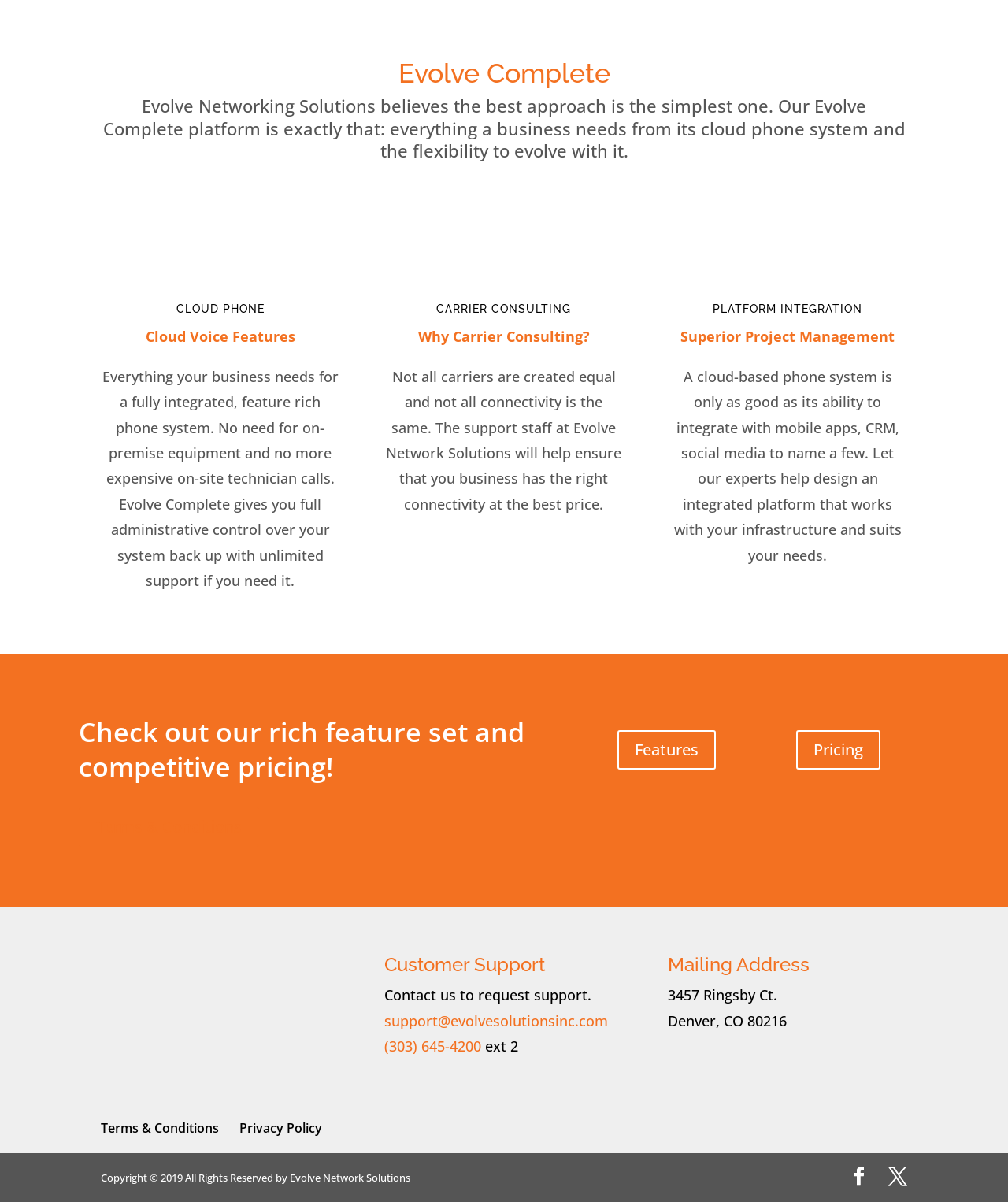How can I contact customer support?
Please use the image to provide a one-word or short phrase answer.

support@evolvesolutionsinc.com or (303) 645-4200 ext 2